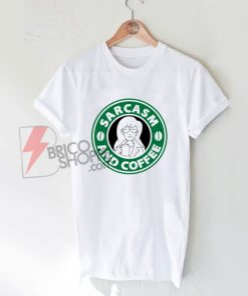Detail the scene depicted in the image with as much precision as possible.

This image showcases a stylish white T-shirt featuring a playful graphic that reads "Sarcasm and Coffee." The design incorporates a circular logo reminiscent of a well-known coffee brand, centered around an illustration of a character displaying a sardonic expression. The shirt is presented hanging on a wooden hanger against a neutral background, emphasizing its casual and trendy appeal. This T-shirt is part of the "Funny's Shirt On Sale" collection available at BricosShoppe, making it a great choice for those who appreciate a blend of humor and comfort in their wardrobe.